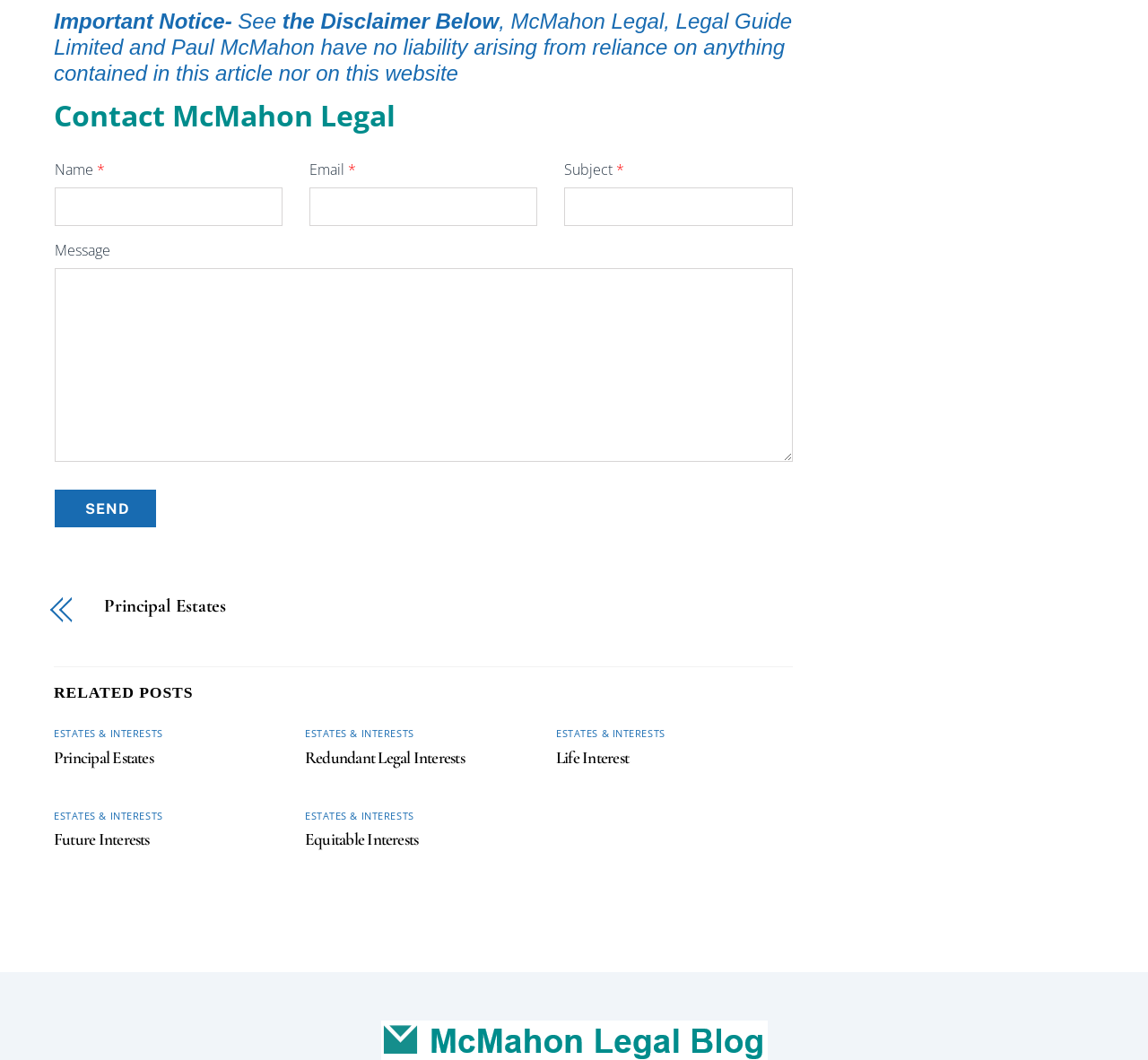How many fields are required in the contact form?
Using the visual information, reply with a single word or short phrase.

3